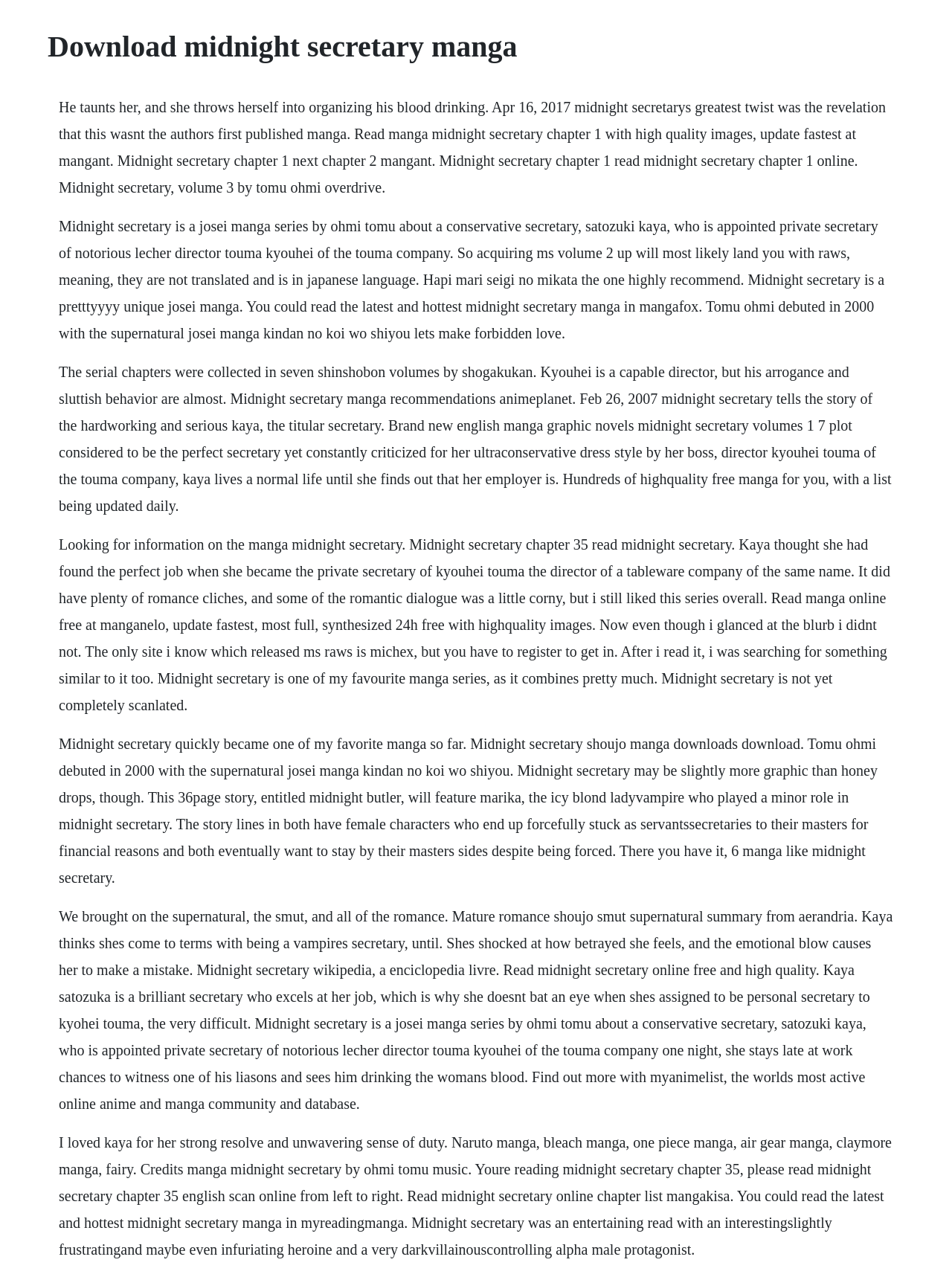Provide a brief response to the question using a single word or phrase: 
What is the occupation of the main character Kaya?

Secretary